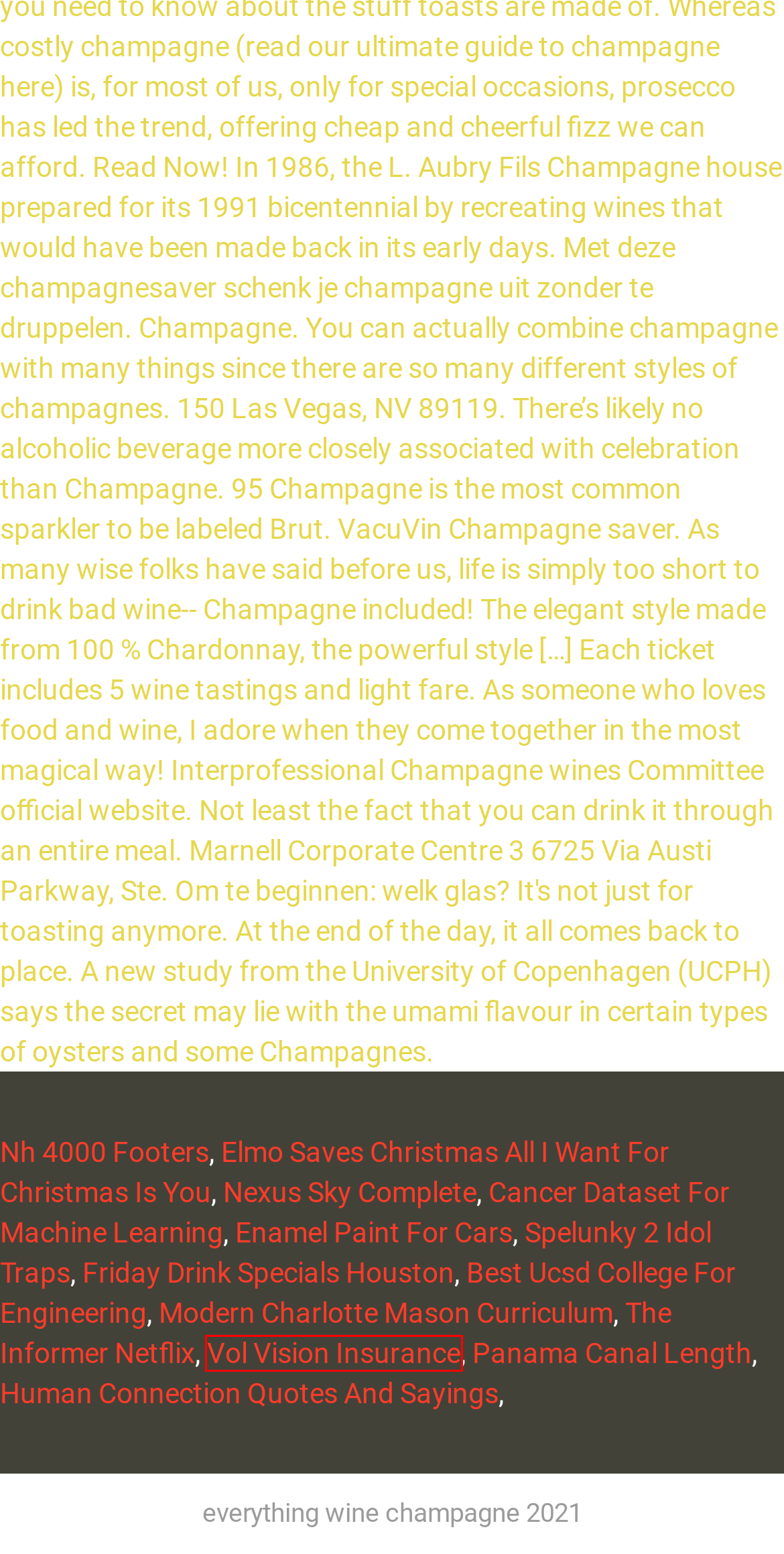Review the screenshot of a webpage which includes a red bounding box around an element. Select the description that best fits the new webpage once the element in the bounding box is clicked. Here are the candidates:
A. cancer dataset for machine learning
B. elmo saves christmas all i want for christmas is you
C. nexus sky complete
D. spelunky 2 idol traps
E. nh 4000 footers
F. vol vision insurance
G. modern charlotte mason curriculum
H. the informer netflix

F